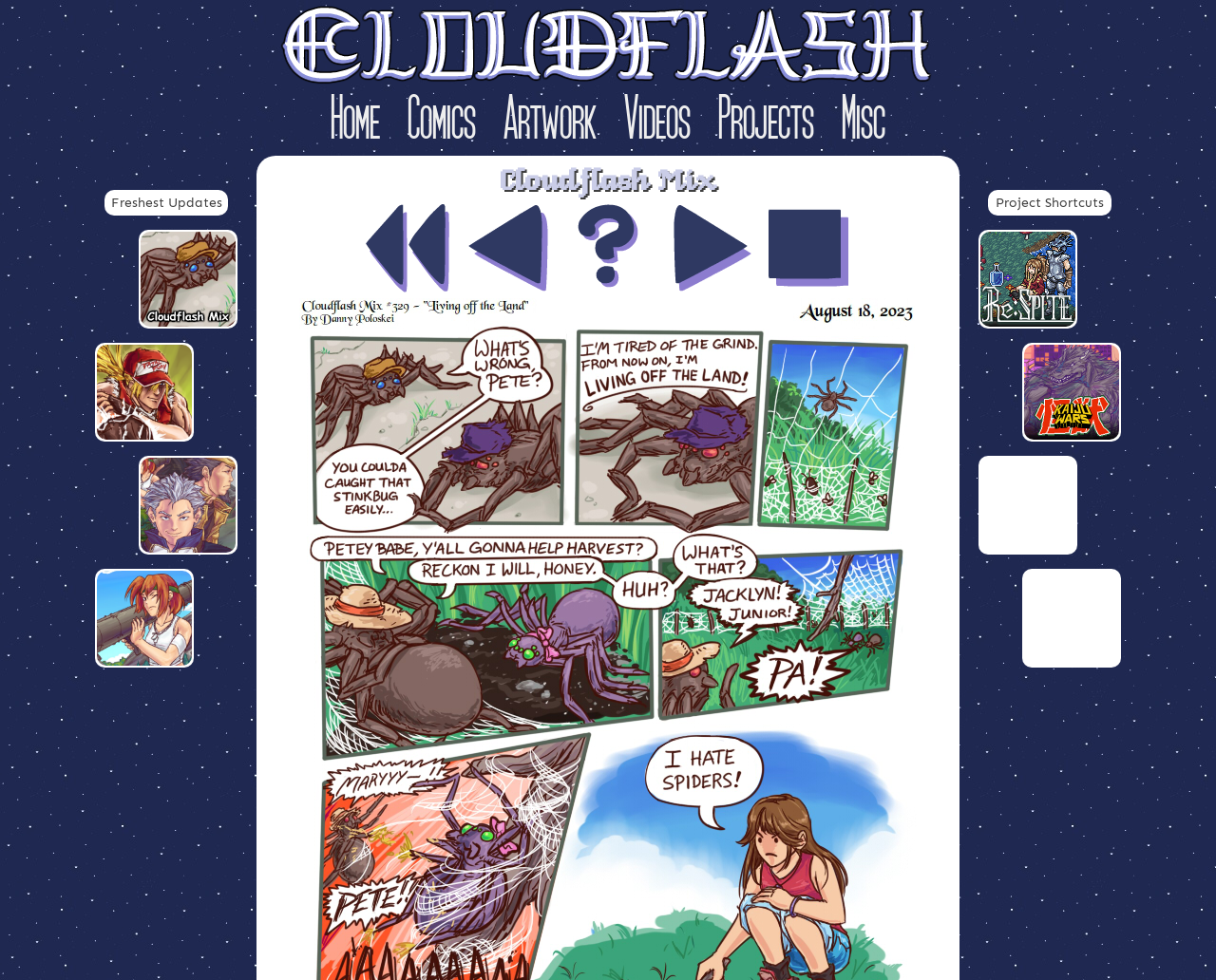Mark the bounding box of the element that matches the following description: "alt="Re:Spite MMO" title="Re:Spite MMO"".

[0.806, 0.321, 0.884, 0.337]